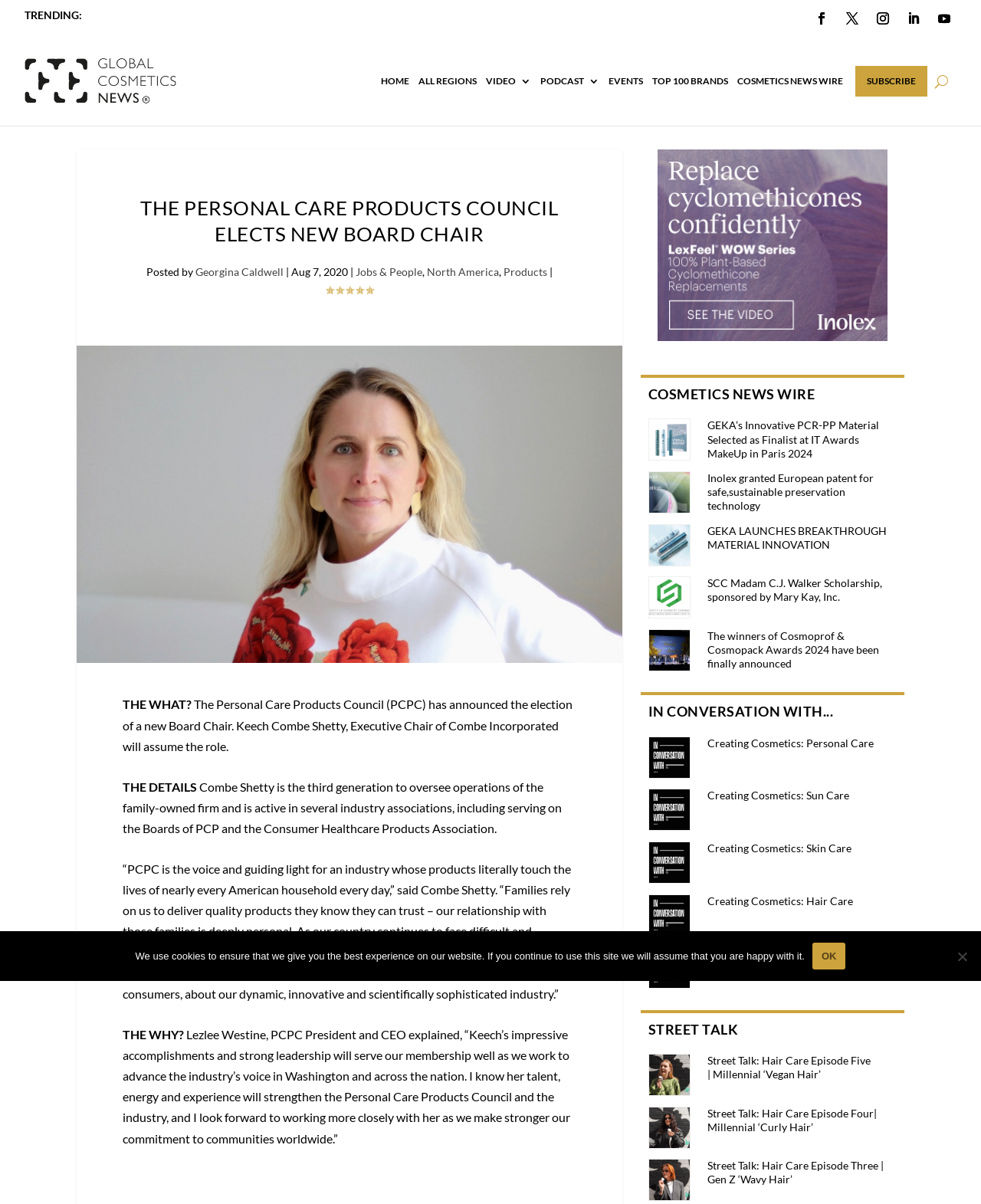Predict the bounding box coordinates of the UI element that matches this description: "Creating Cosmetics: Hair Care". The coordinates should be in the format [left, top, right, bottom] with each value between 0 and 1.

[0.721, 0.743, 0.872, 0.753]